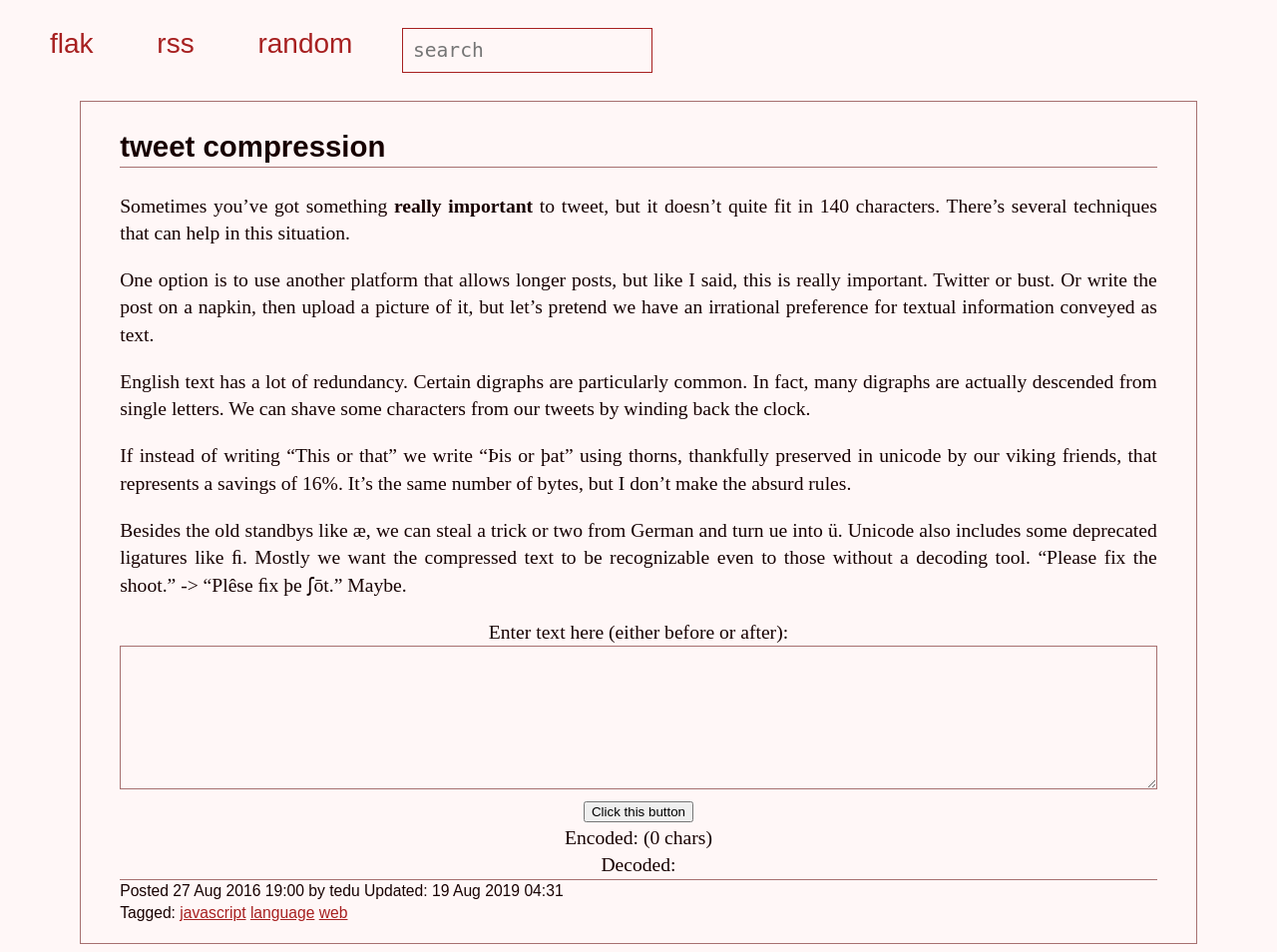What is the estimated character savings of using thorns?
Refer to the image and provide a detailed answer to the question.

According to the webpage, using thorns to replace digraphs can result in a 16% character savings, making it a useful technique for tweet compression.